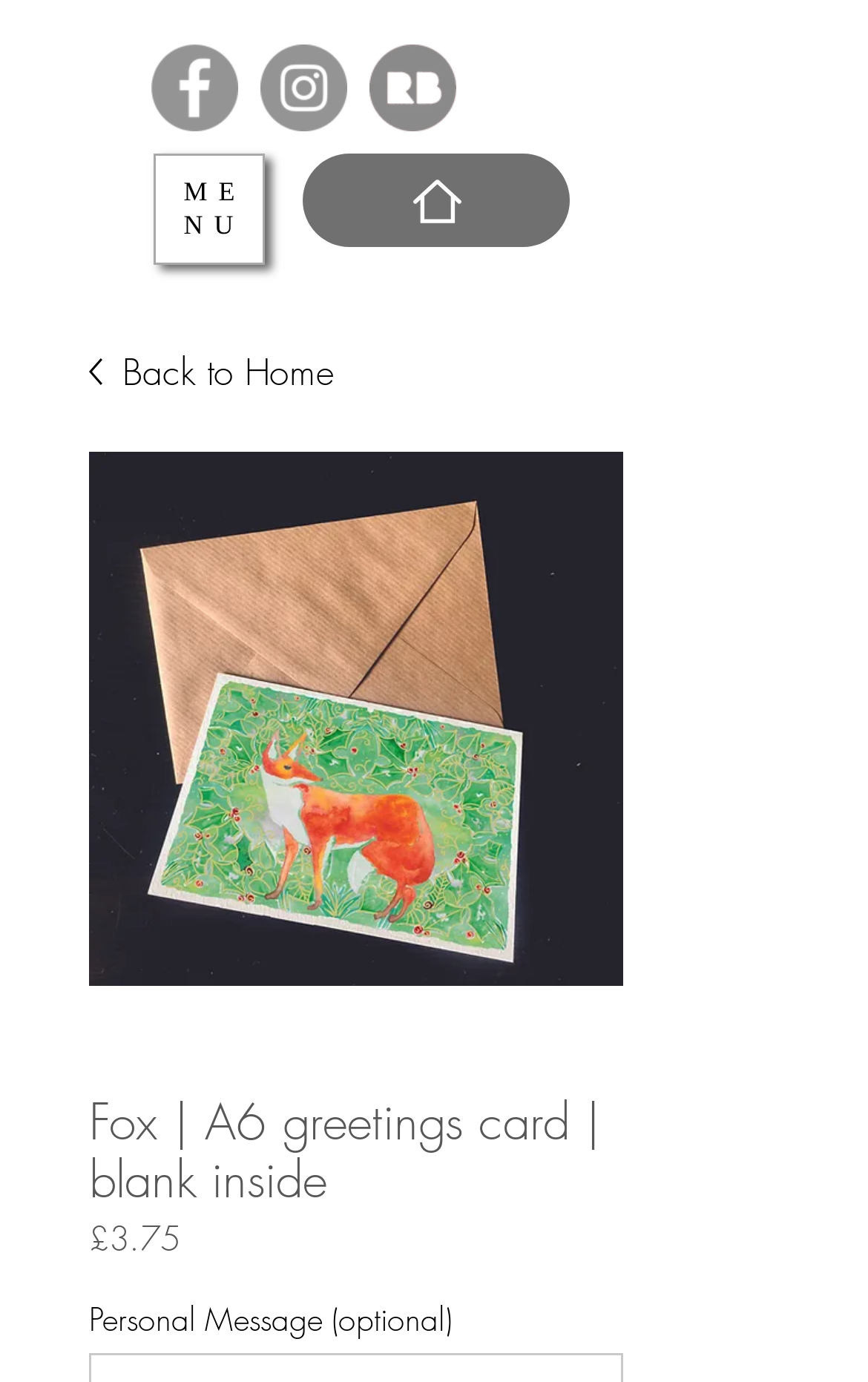Respond to the question below with a single word or phrase:
Is there a navigation menu on this website?

Yes